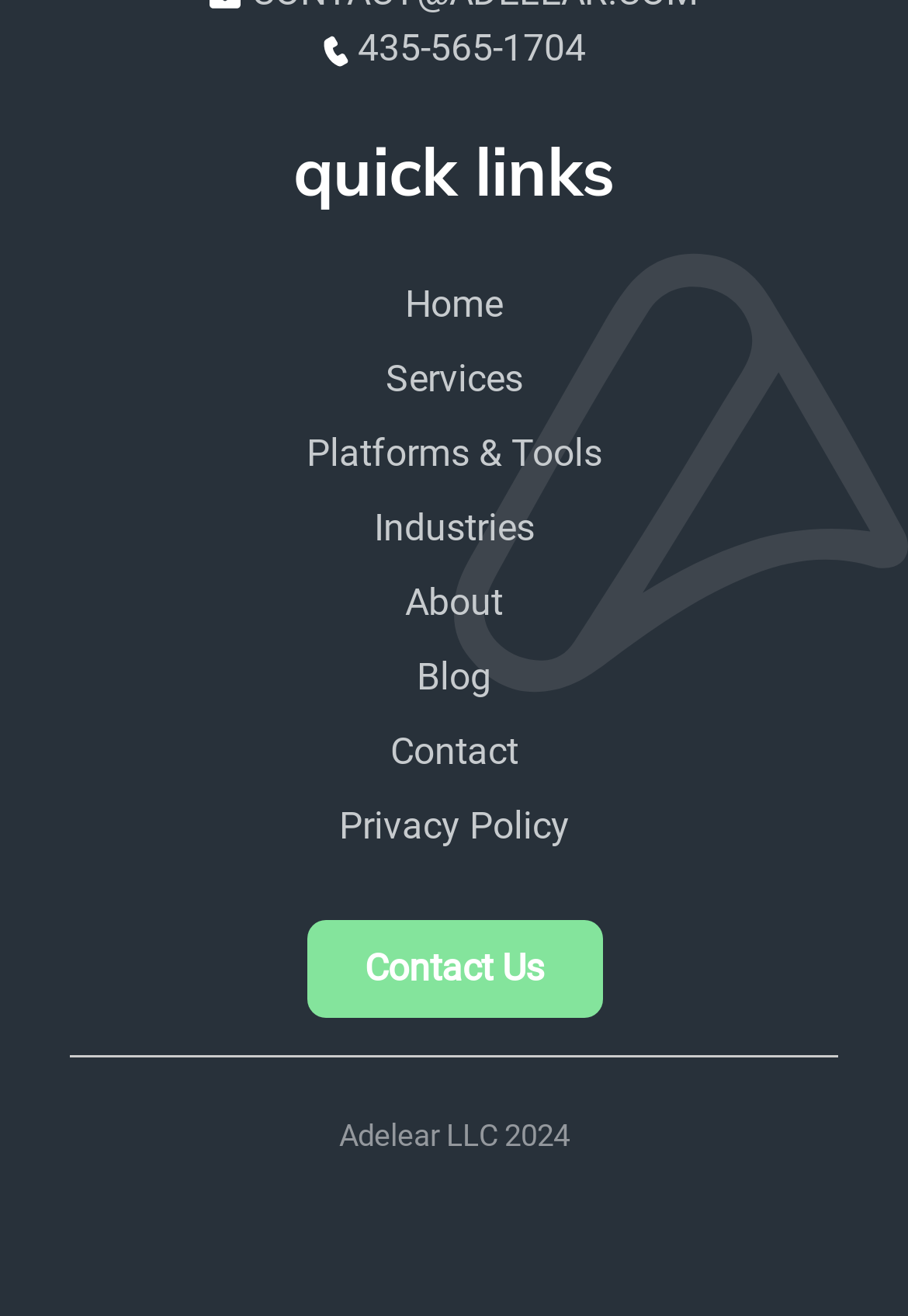Please find the bounding box for the UI element described by: "About".

[0.446, 0.44, 0.554, 0.474]